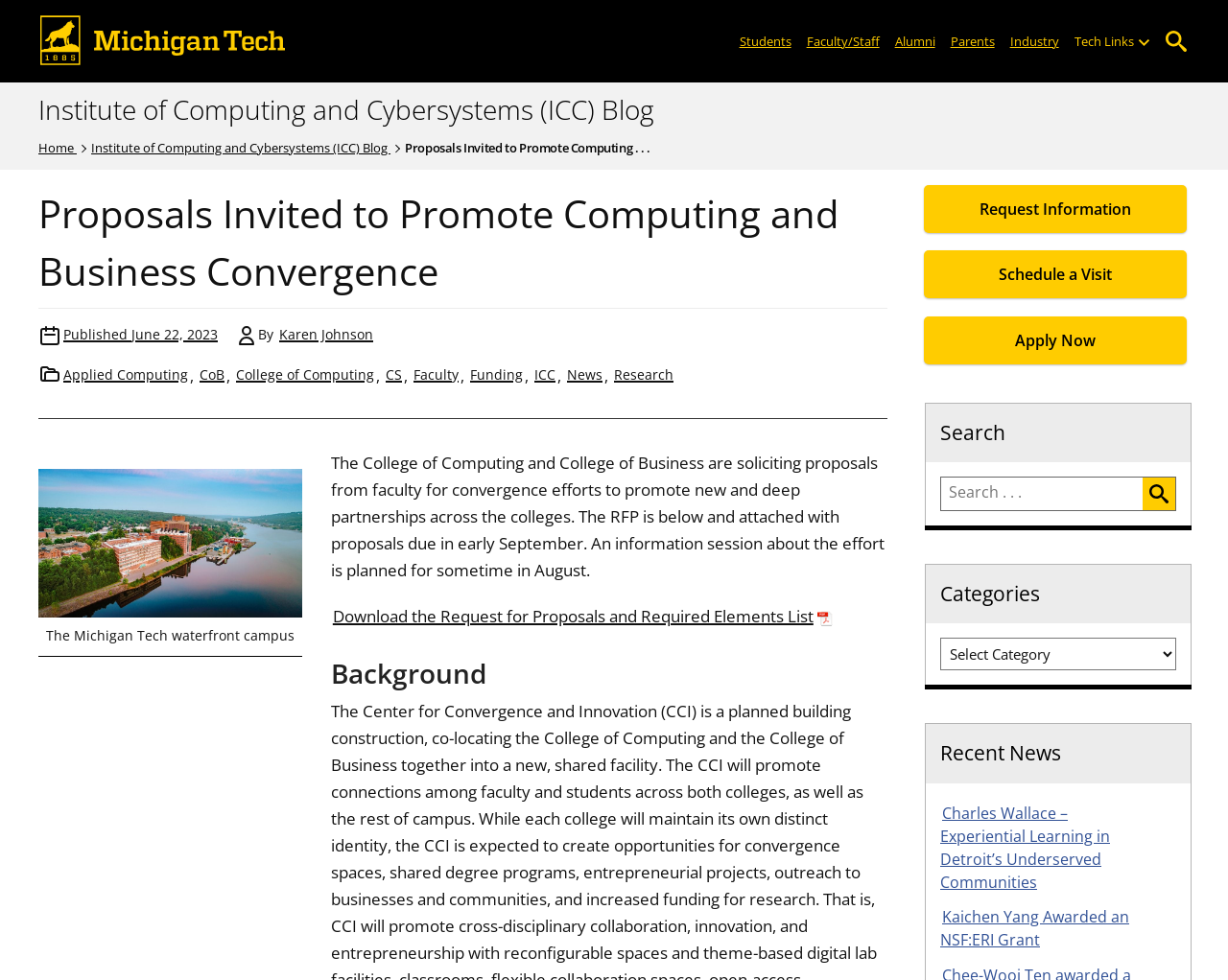Answer the question with a brief word or phrase:
Who is the author of the article?

Karen Johnson